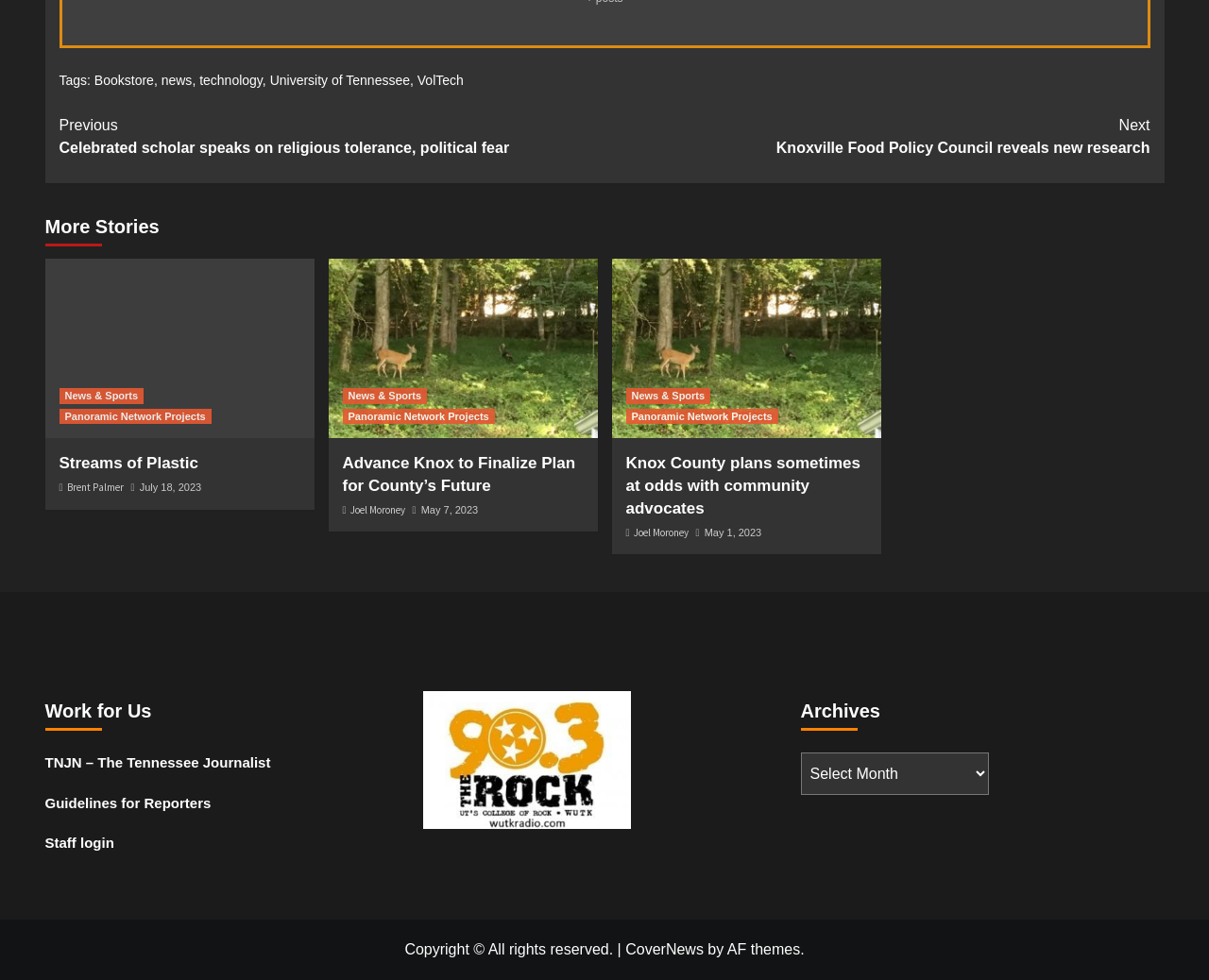Please identify the bounding box coordinates of the element I should click to complete this instruction: 'View the 'Streams of Plastic' article'. The coordinates should be given as four float numbers between 0 and 1, like this: [left, top, right, bottom].

[0.049, 0.462, 0.248, 0.485]